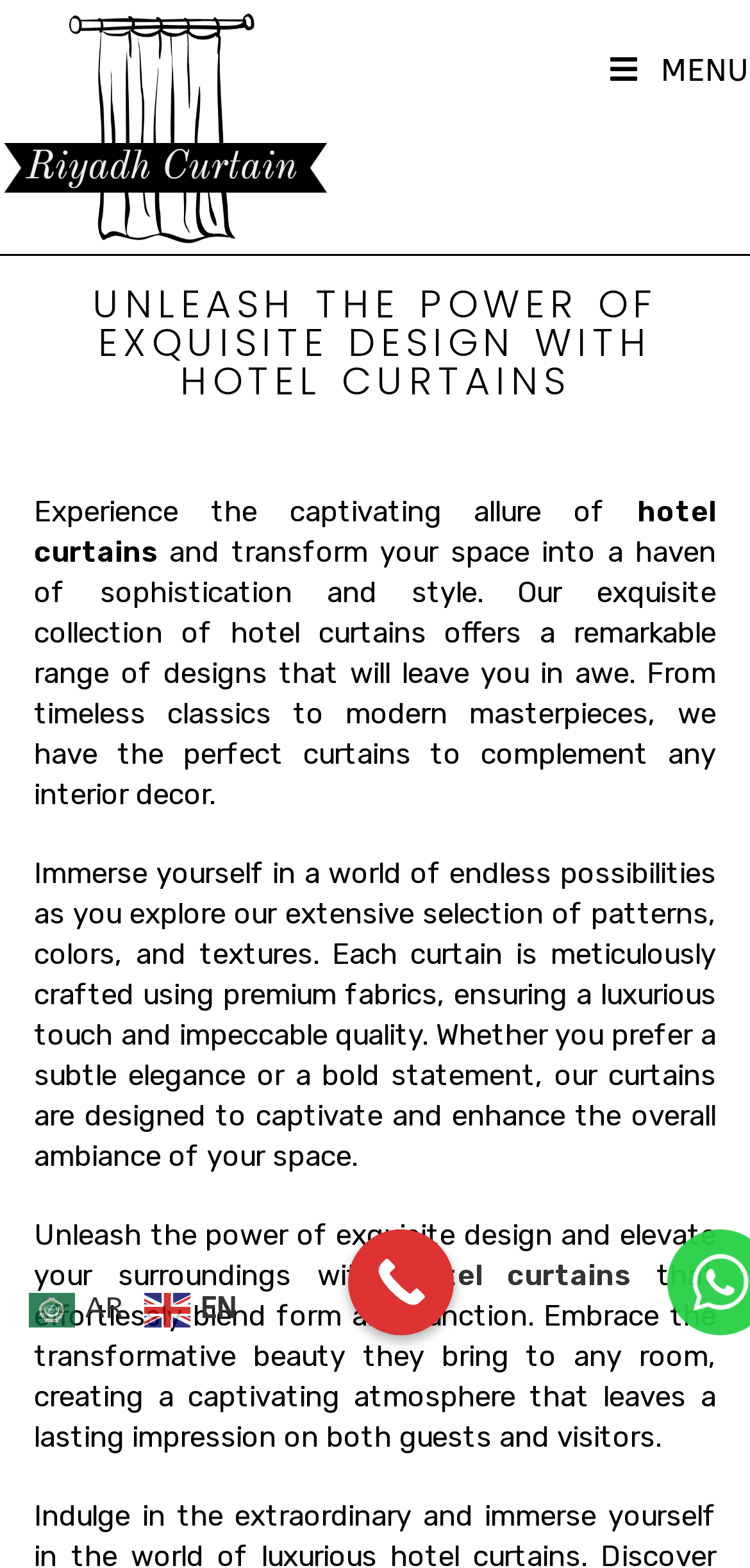What is the tone of the website's content?
Could you answer the question with a detailed and thorough explanation?

The tone of the website's content appears to be promotional, as it uses phrases such as 'Unleash the power of exquisite design' and 'Elevate your surroundings' to emphasize the benefits of their hotel curtains, and the language used is persuasive and encouraging.